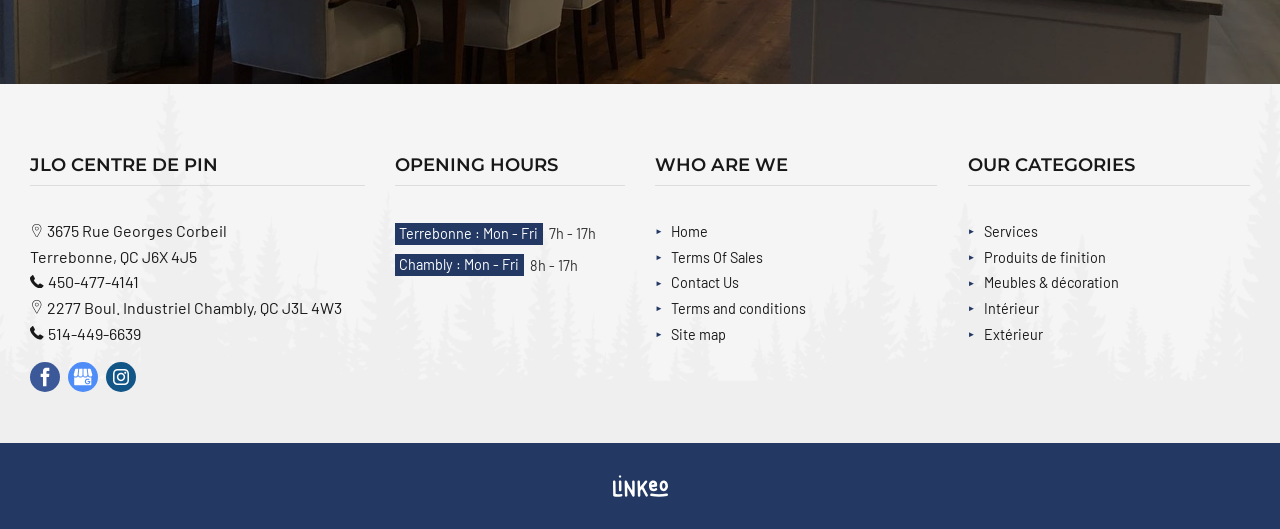What is the category of 'Meubles & décoration'?
Look at the image and provide a short answer using one word or a phrase.

OUR CATEGORIES